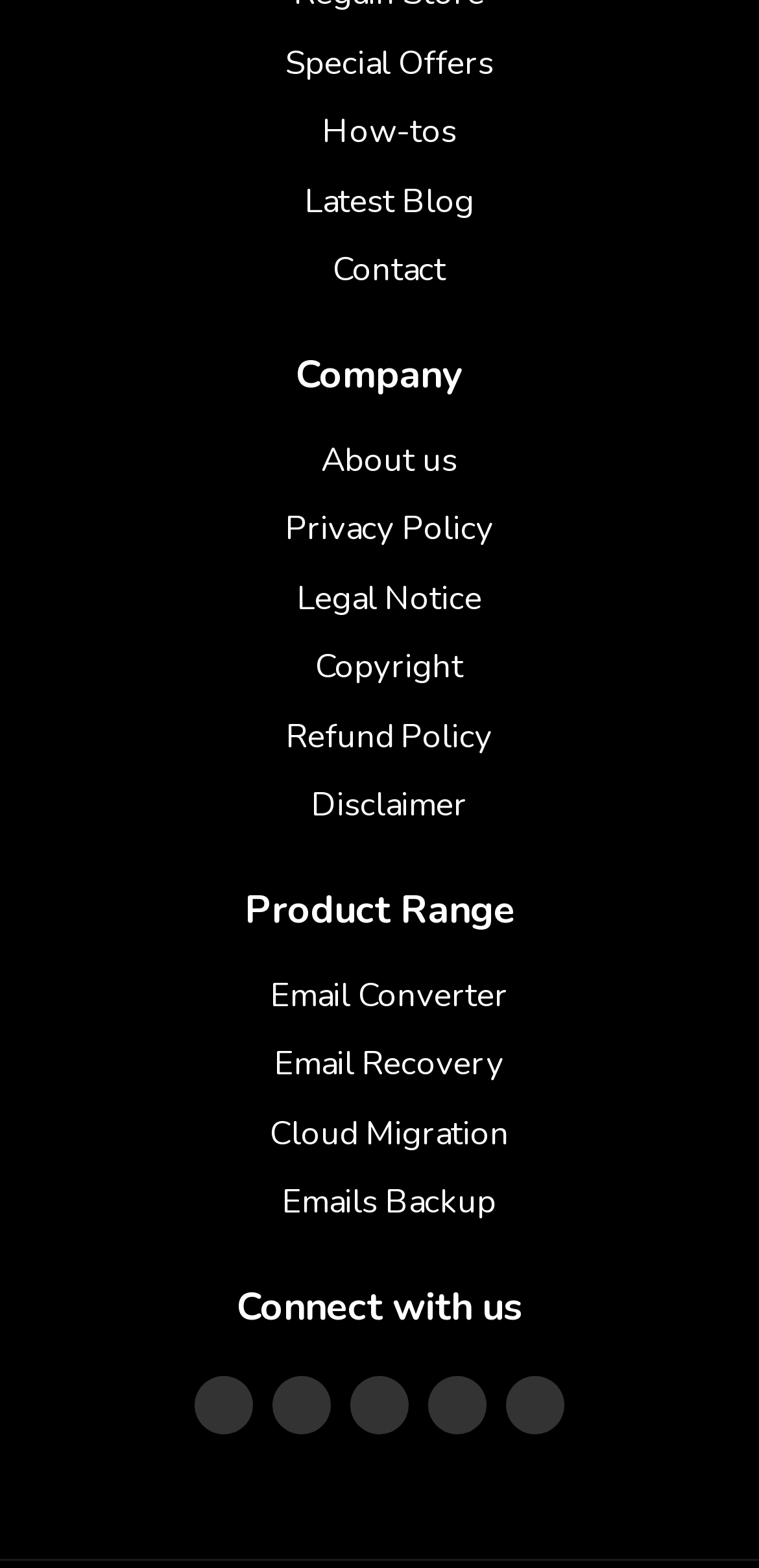Determine the bounding box coordinates of the region that needs to be clicked to achieve the task: "Connect with us on facebook".

[0.256, 0.877, 0.333, 0.914]